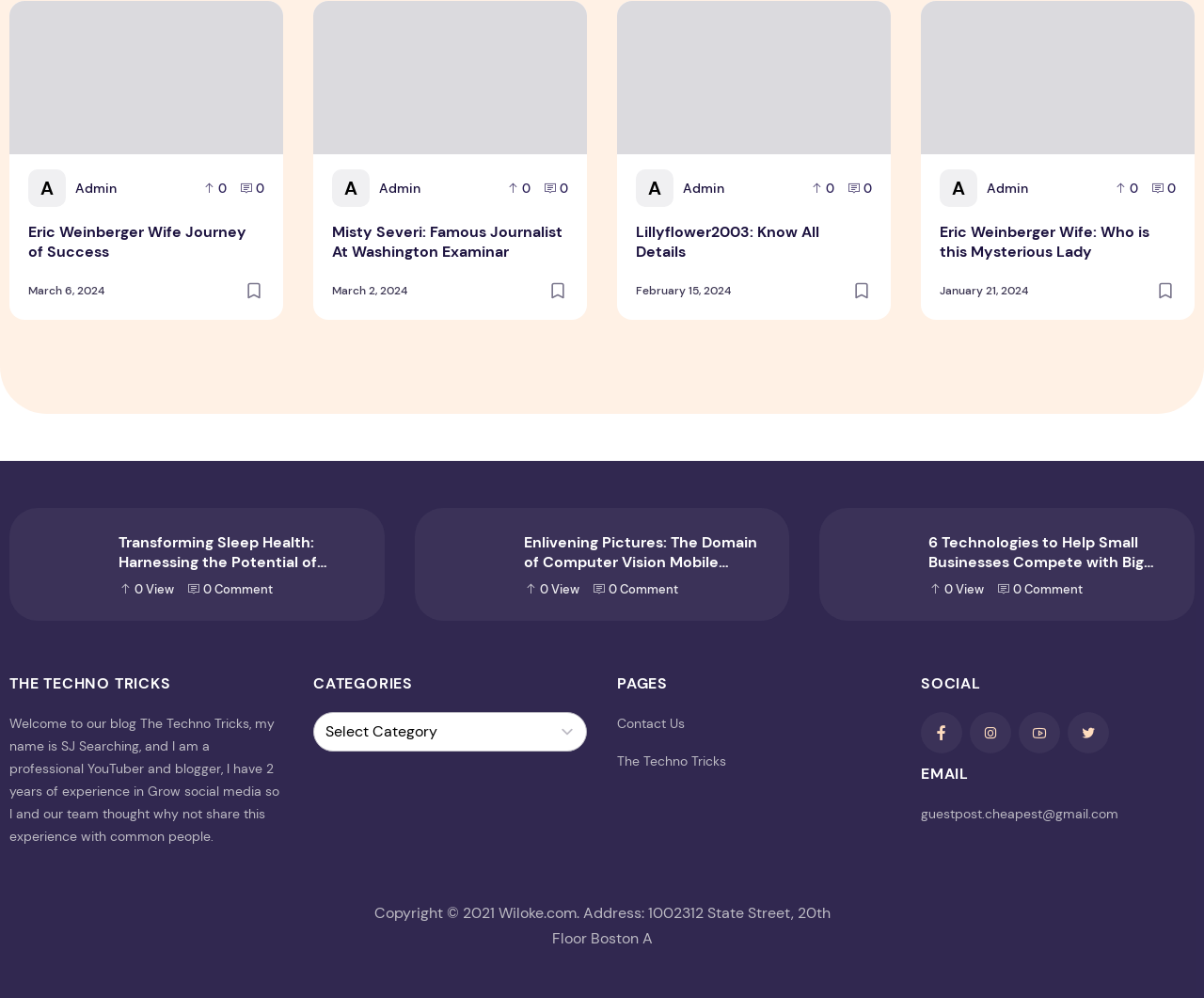Give a one-word or short phrase answer to the question: 
What is the email address for guest posts?

guestpost.cheapest@gmail.com